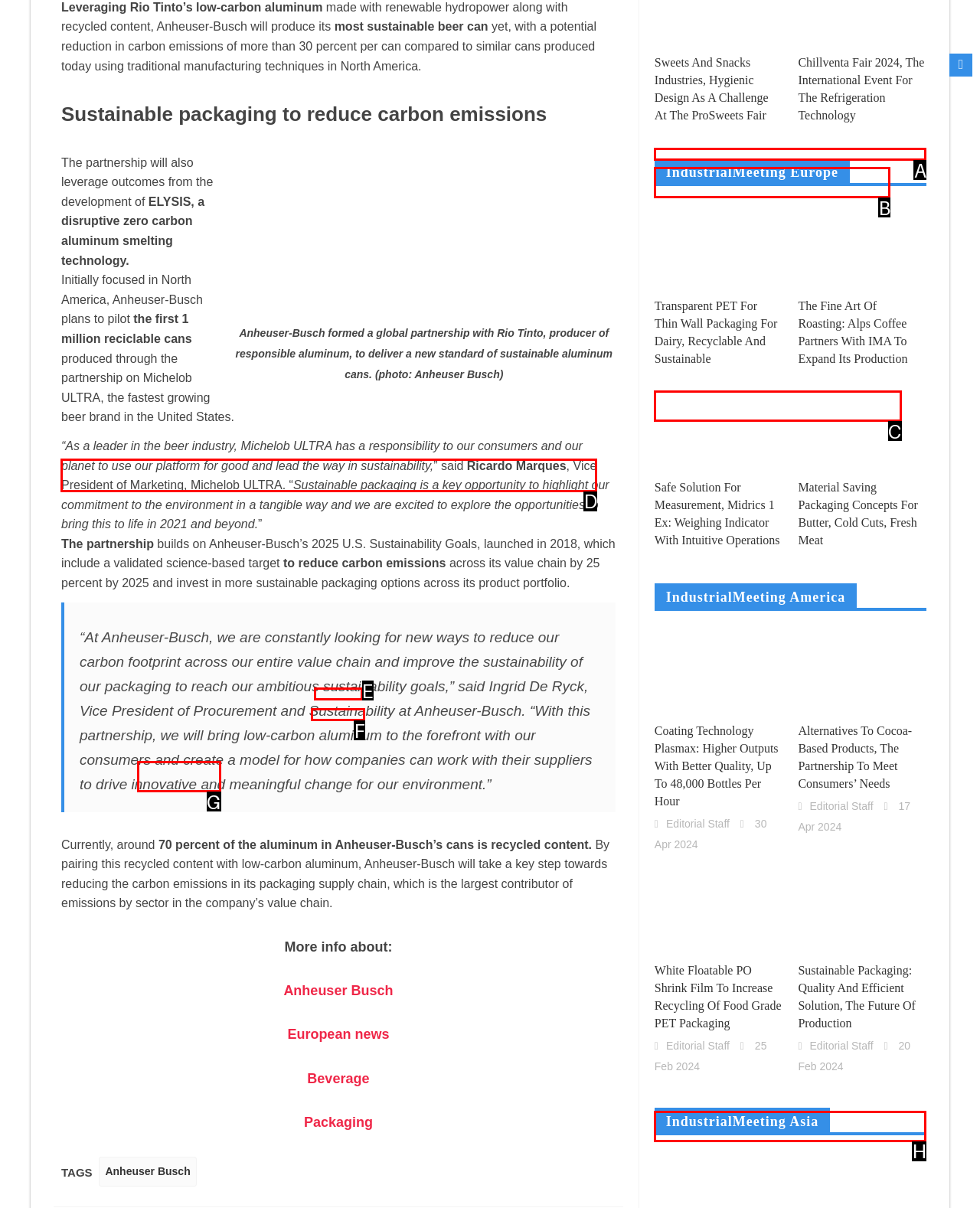Identify the correct UI element to click for the following task: Click on the 'Mis mazos' link Choose the option's letter based on the given choices.

None